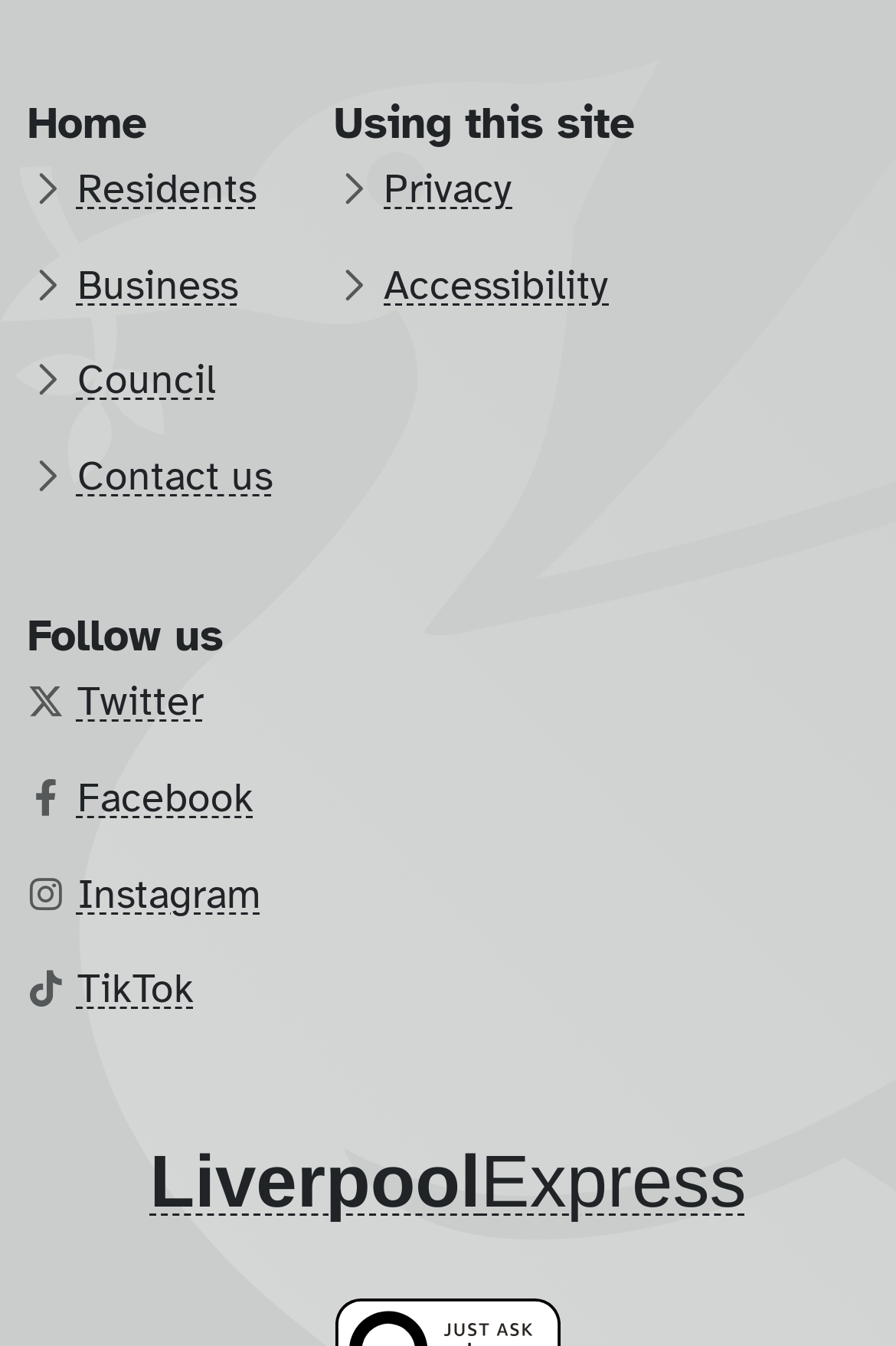Locate the bounding box coordinates of the element's region that should be clicked to carry out the following instruction: "Contact us". The coordinates need to be four float numbers between 0 and 1, i.e., [left, top, right, bottom].

[0.084, 0.319, 0.307, 0.387]